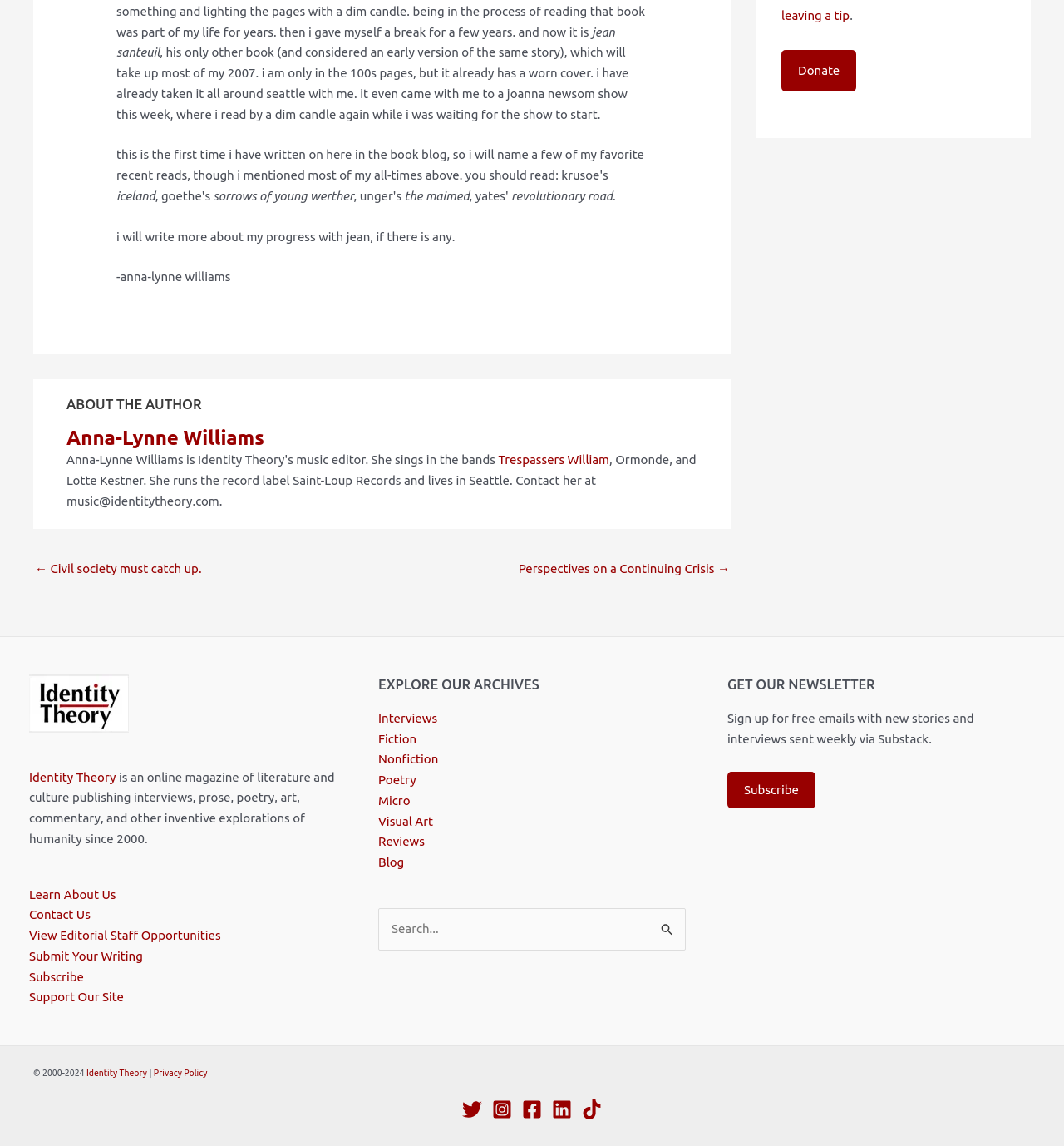Locate the bounding box of the UI element described by: "parent_node: Search for: name="s" placeholder="Search..."" in the given webpage screenshot.

[0.355, 0.792, 0.645, 0.829]